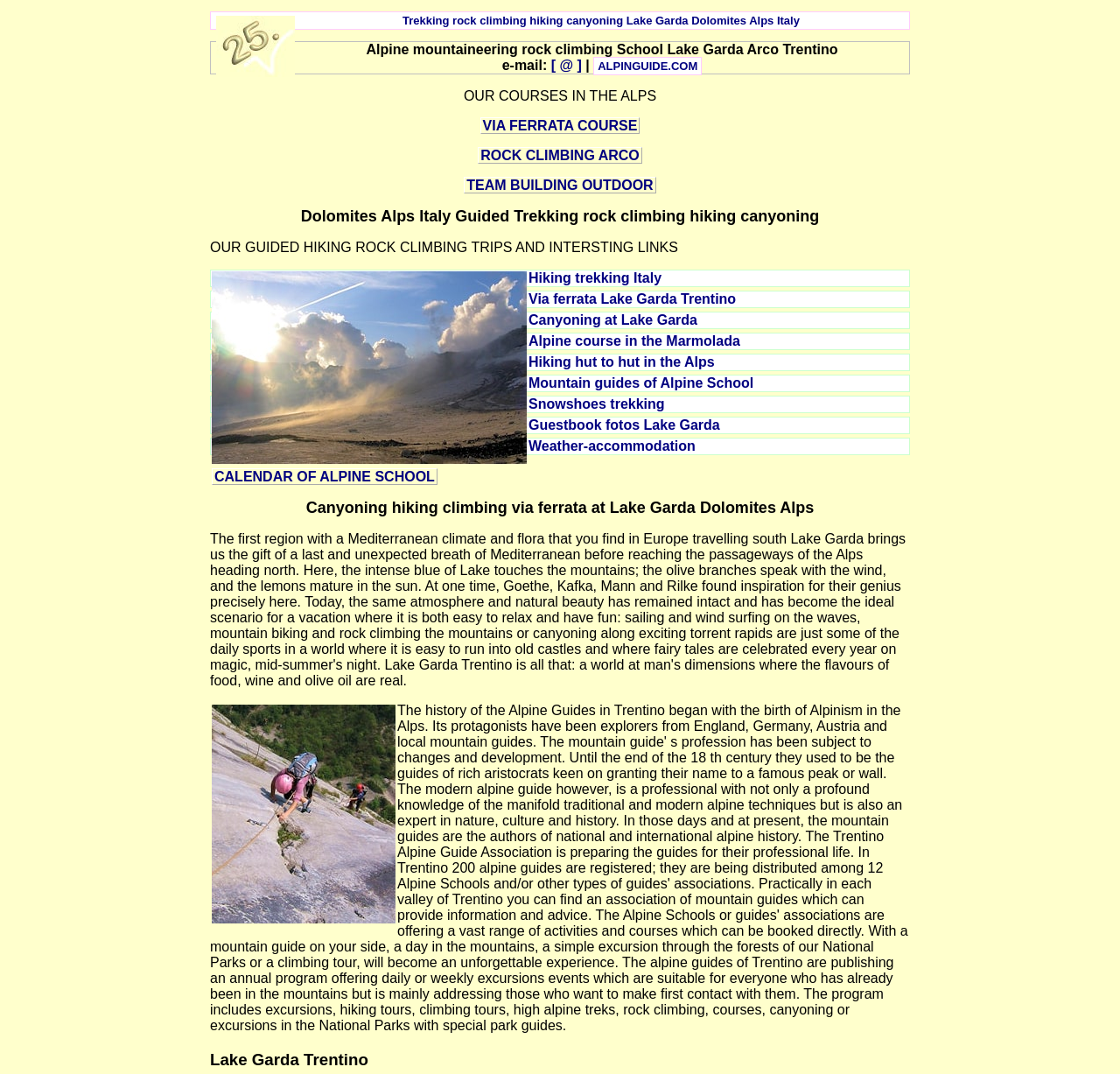Specify the bounding box coordinates of the area that needs to be clicked to achieve the following instruction: "Check the email address".

[0.488, 0.054, 0.519, 0.068]